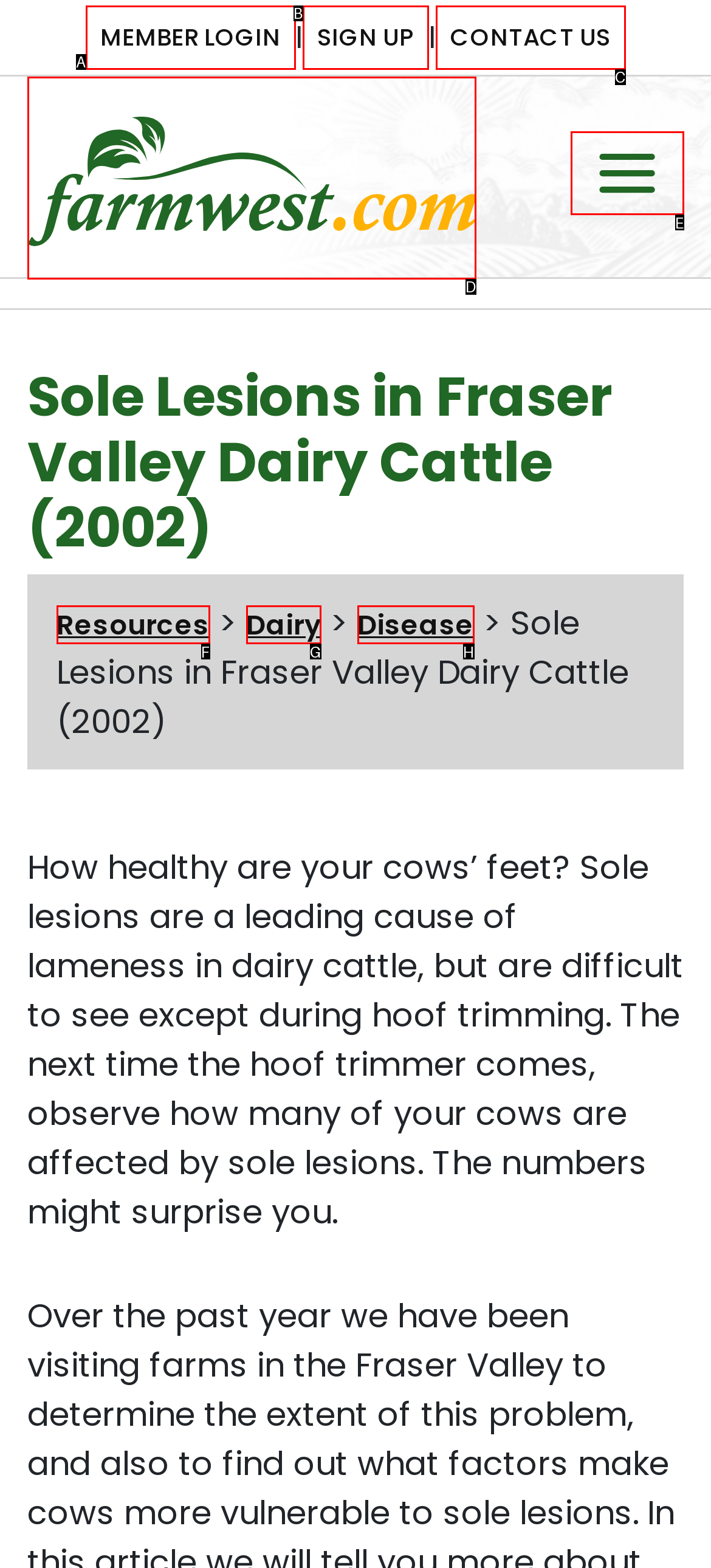Which option is described as follows: Dairy
Answer with the letter of the matching option directly.

G